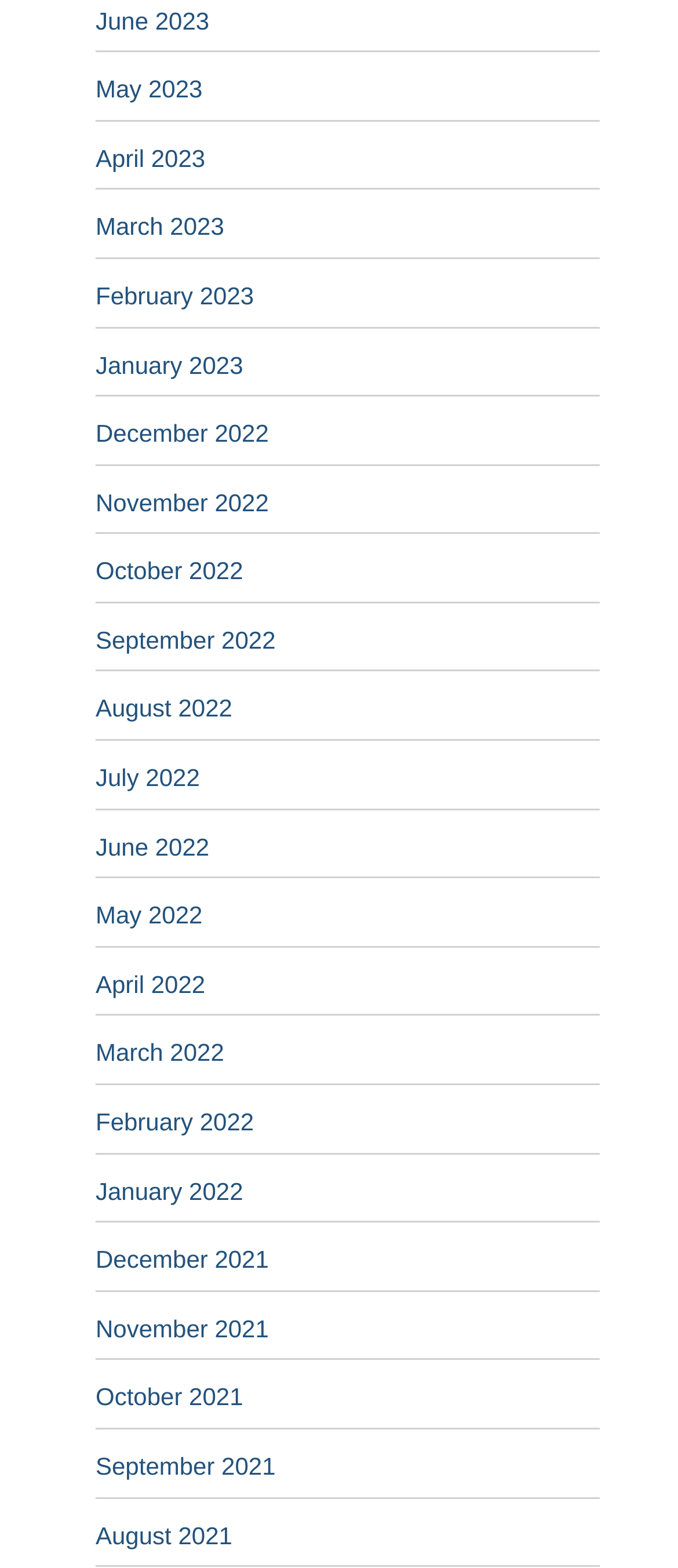Given the description "April 2023", provide the bounding box coordinates of the corresponding UI element.

[0.141, 0.092, 0.303, 0.109]